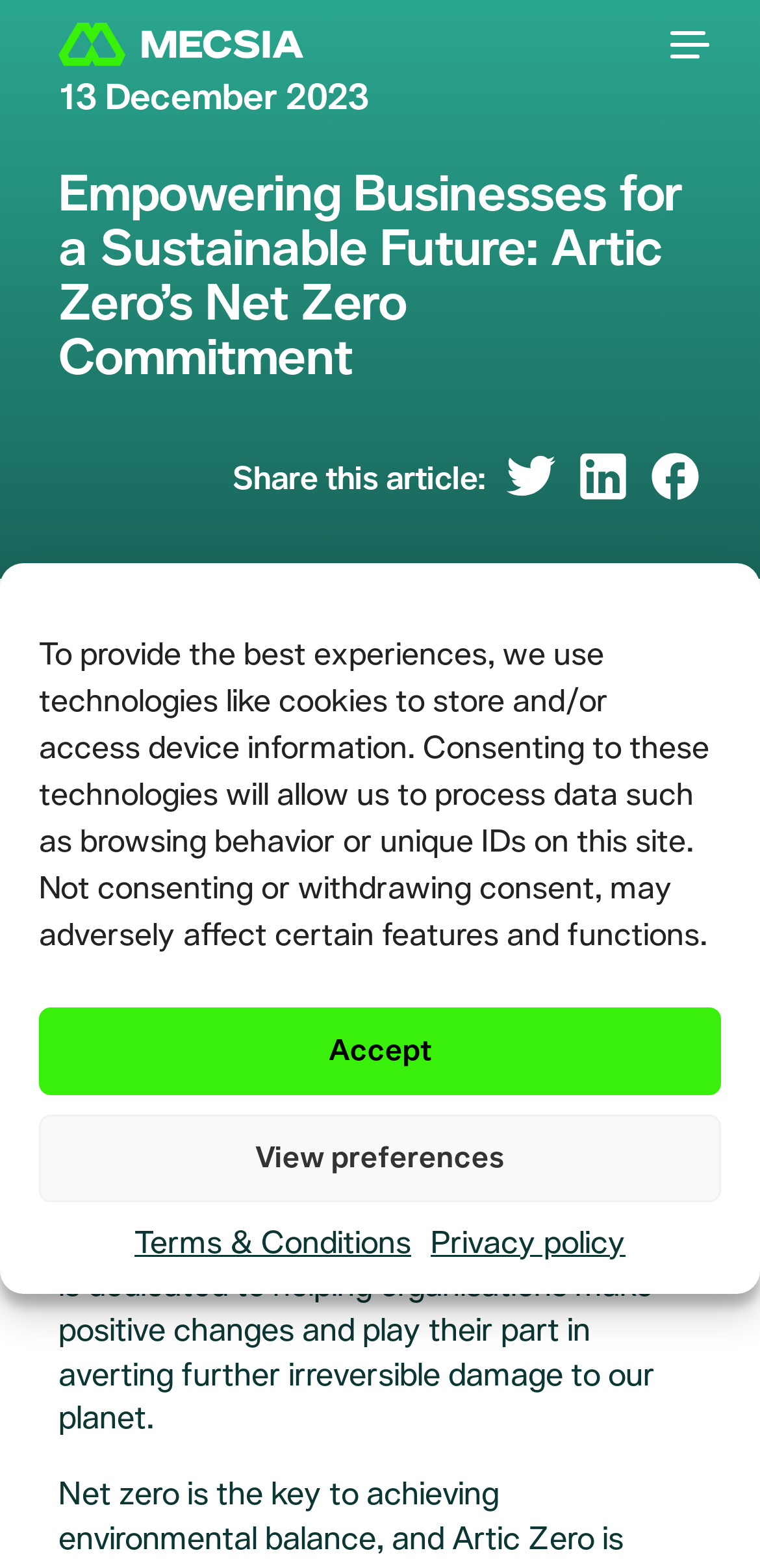Provide the bounding box coordinates in the format (top-left x, top-left y, bottom-right x, bottom-right y). All values are floating point numbers between 0 and 1. Determine the bounding box coordinate of the UI element described as: parent_node: About Mecsia aria-label="Toggle navigation"

[0.862, 0.012, 0.954, 0.045]